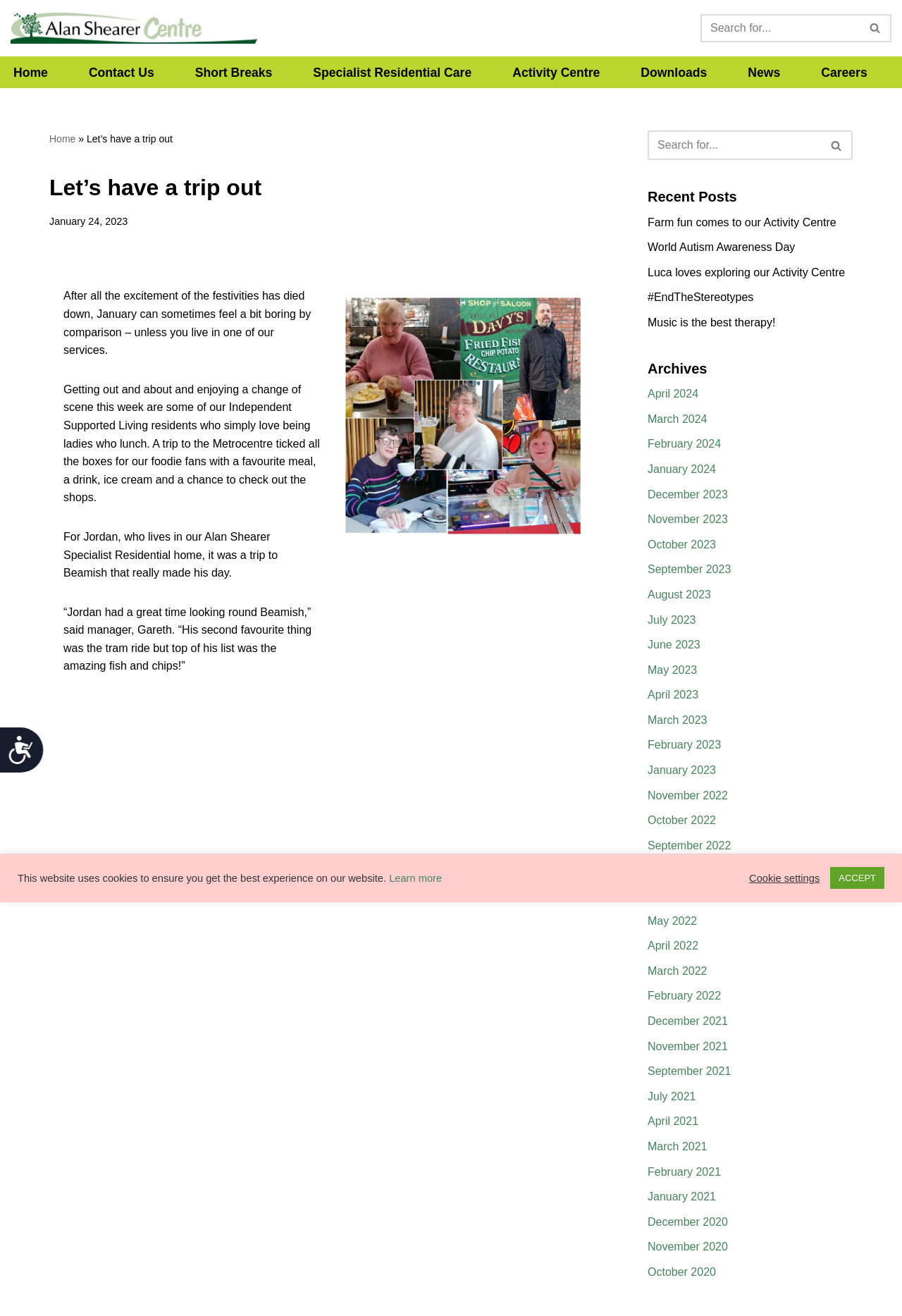Indicate the bounding box coordinates of the element that must be clicked to execute the instruction: "Click on 'Let’s have a trip out' article". The coordinates should be given as four float numbers between 0 and 1, i.e., [left, top, right, bottom].

[0.043, 0.067, 0.683, 0.984]